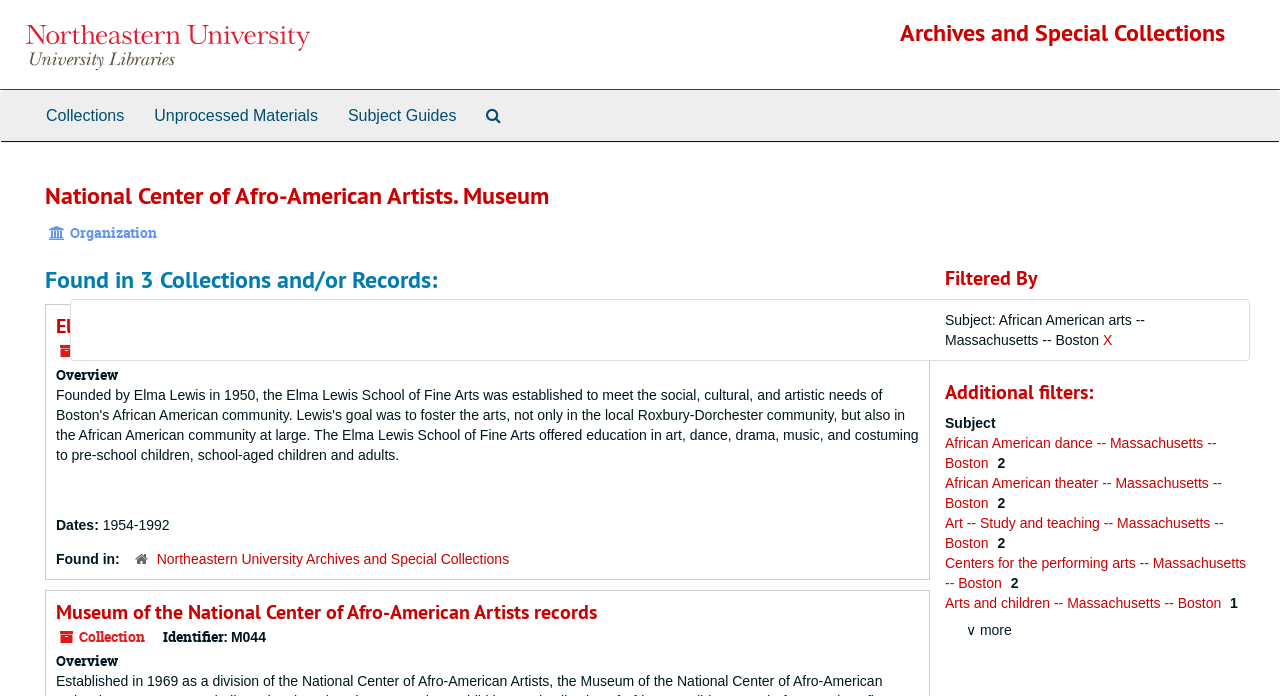Please extract the title of the webpage.

National Center of Afro-American Artists. Museum